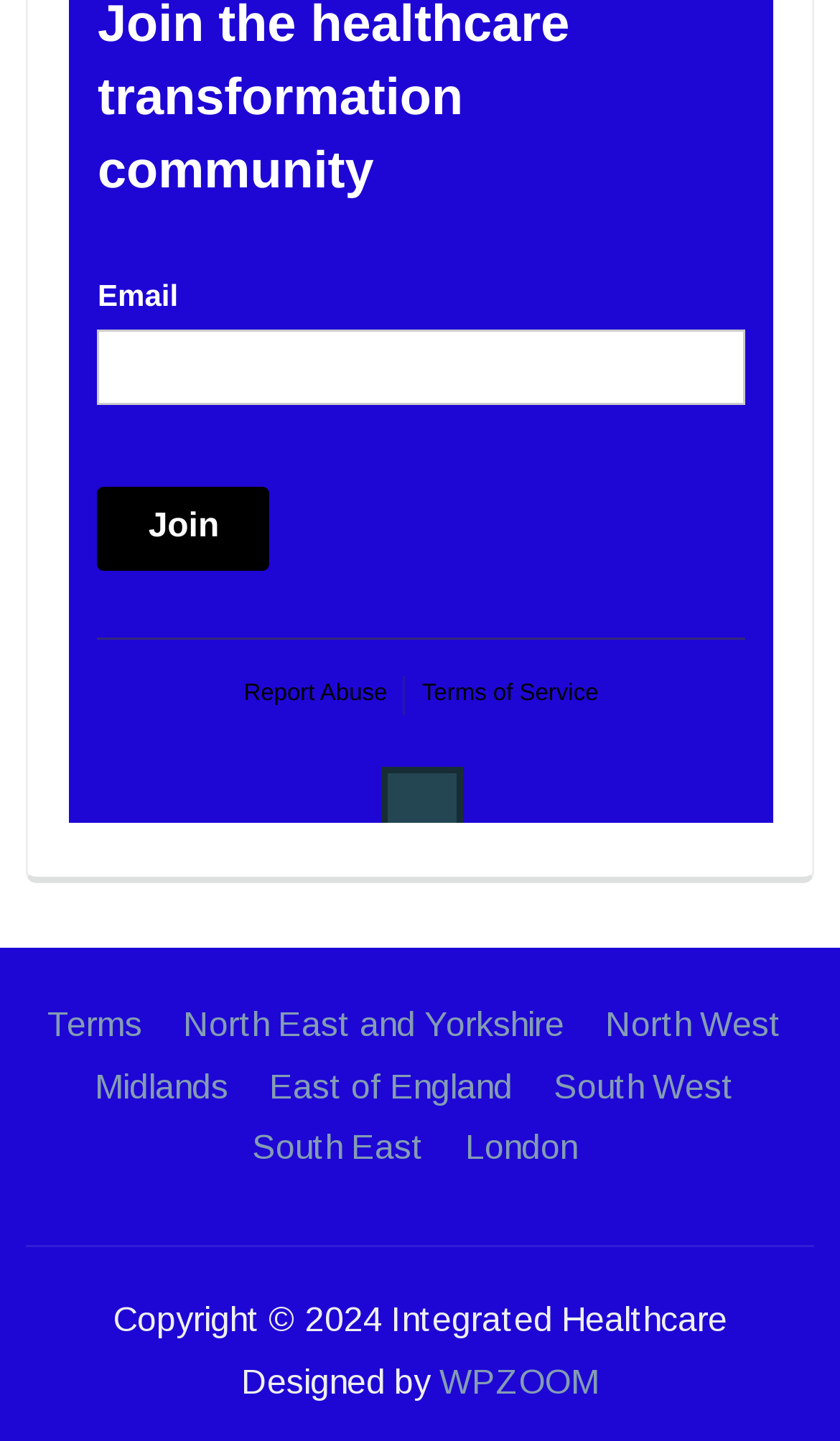What is the copyright year of the webpage?
Identify the answer in the screenshot and reply with a single word or phrase.

2024